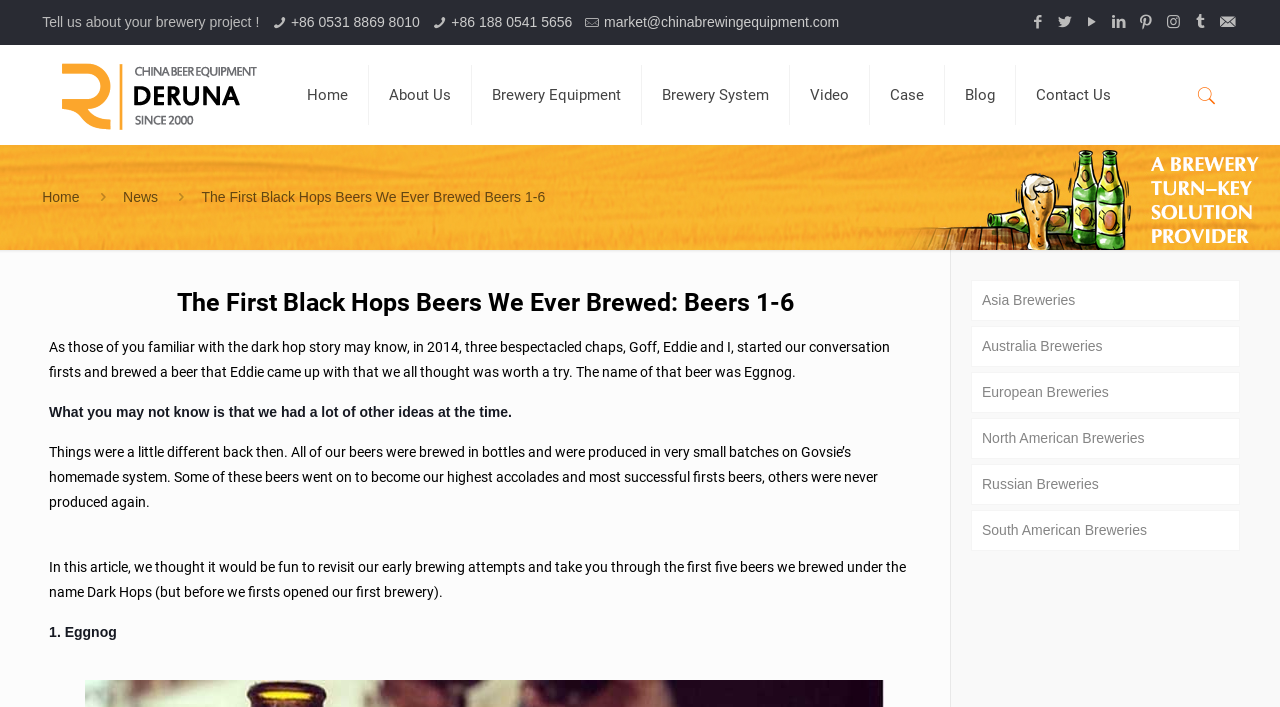Analyze the image and deliver a detailed answer to the question: What is the system used by Govsie for brewing beers?

The answer can be found in the article, where it is mentioned that 'All of our beers were brewed in bottles and were produced in very small batches on Govsie’s homemade system'.